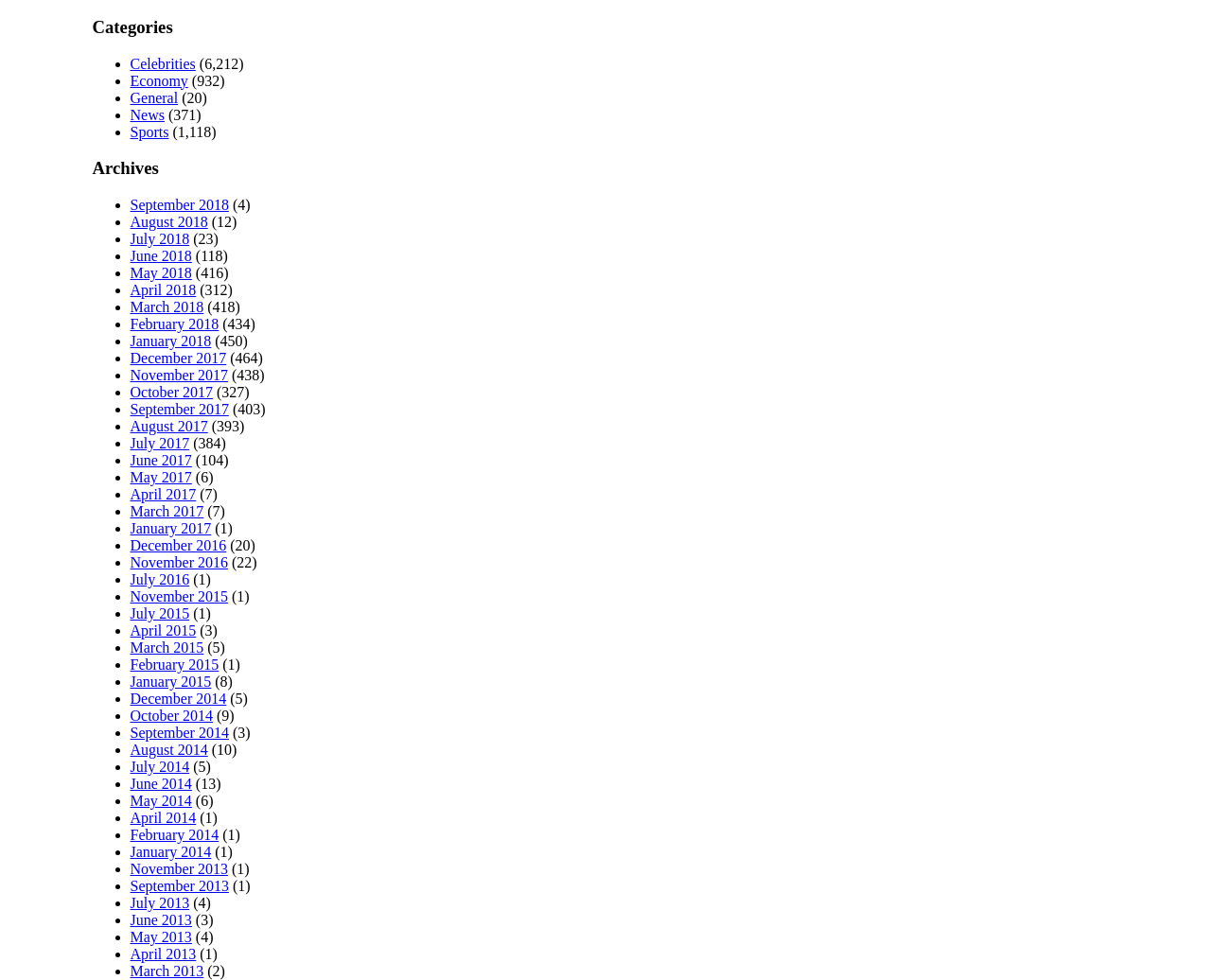Provide the bounding box coordinates for the area that should be clicked to complete the instruction: "Explore Sports".

[0.107, 0.126, 0.139, 0.142]